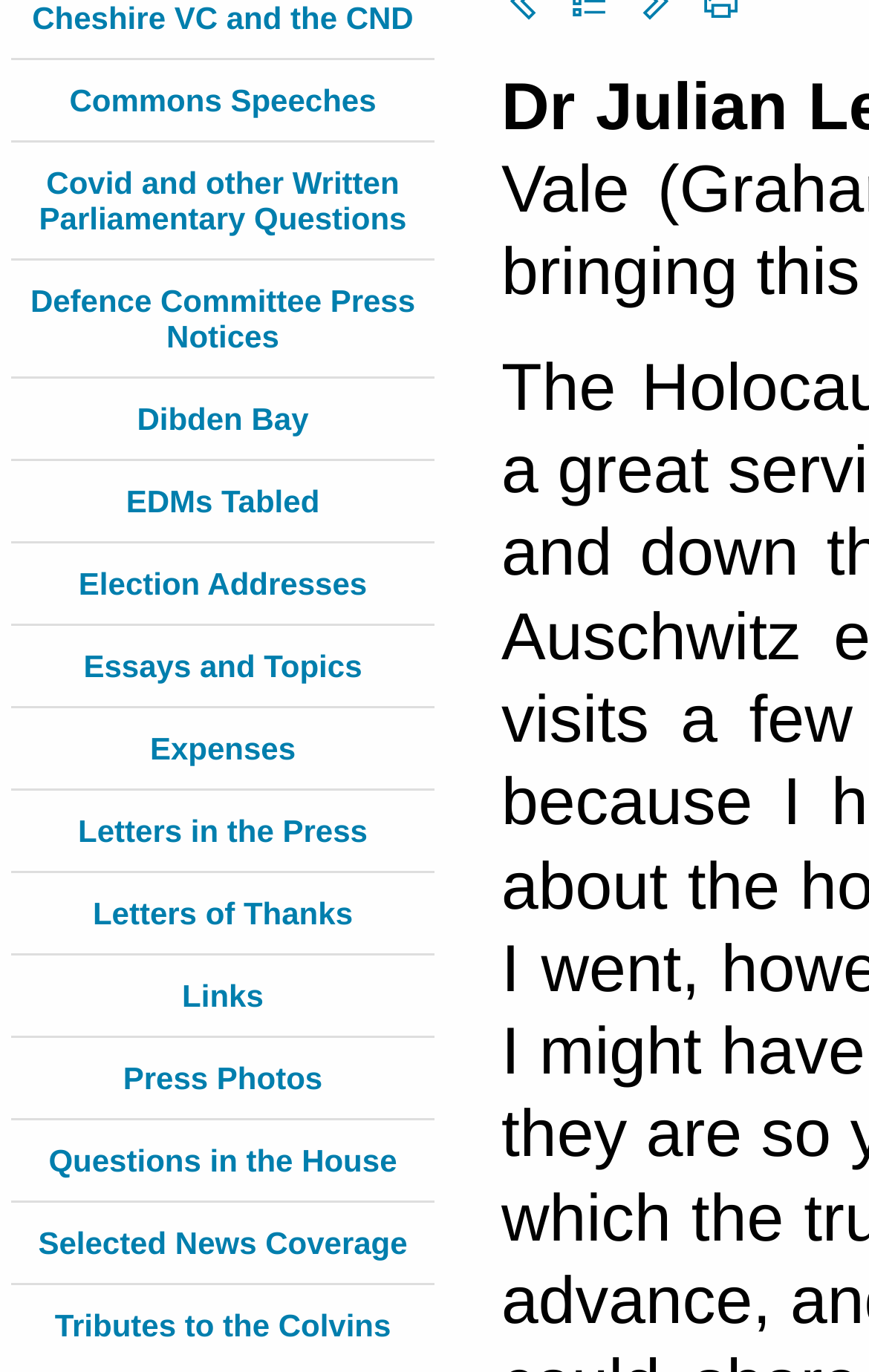Identify the bounding box coordinates for the UI element described as: "STRANGE".

None